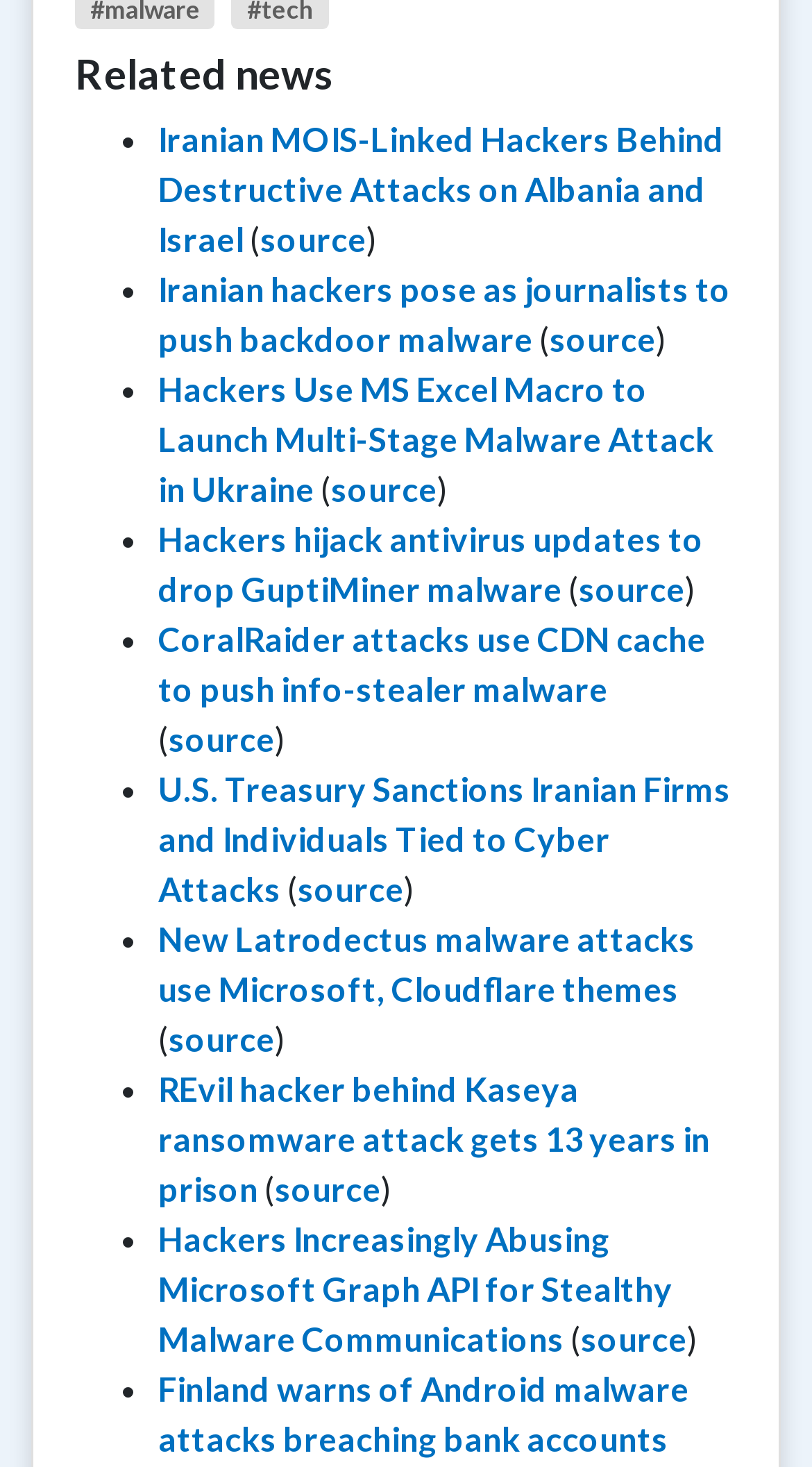Pinpoint the bounding box coordinates of the clickable element to carry out the following instruction: "Click on 'Finland warns of Android malware attacks breaching bank accounts'."

[0.195, 0.933, 0.849, 0.994]